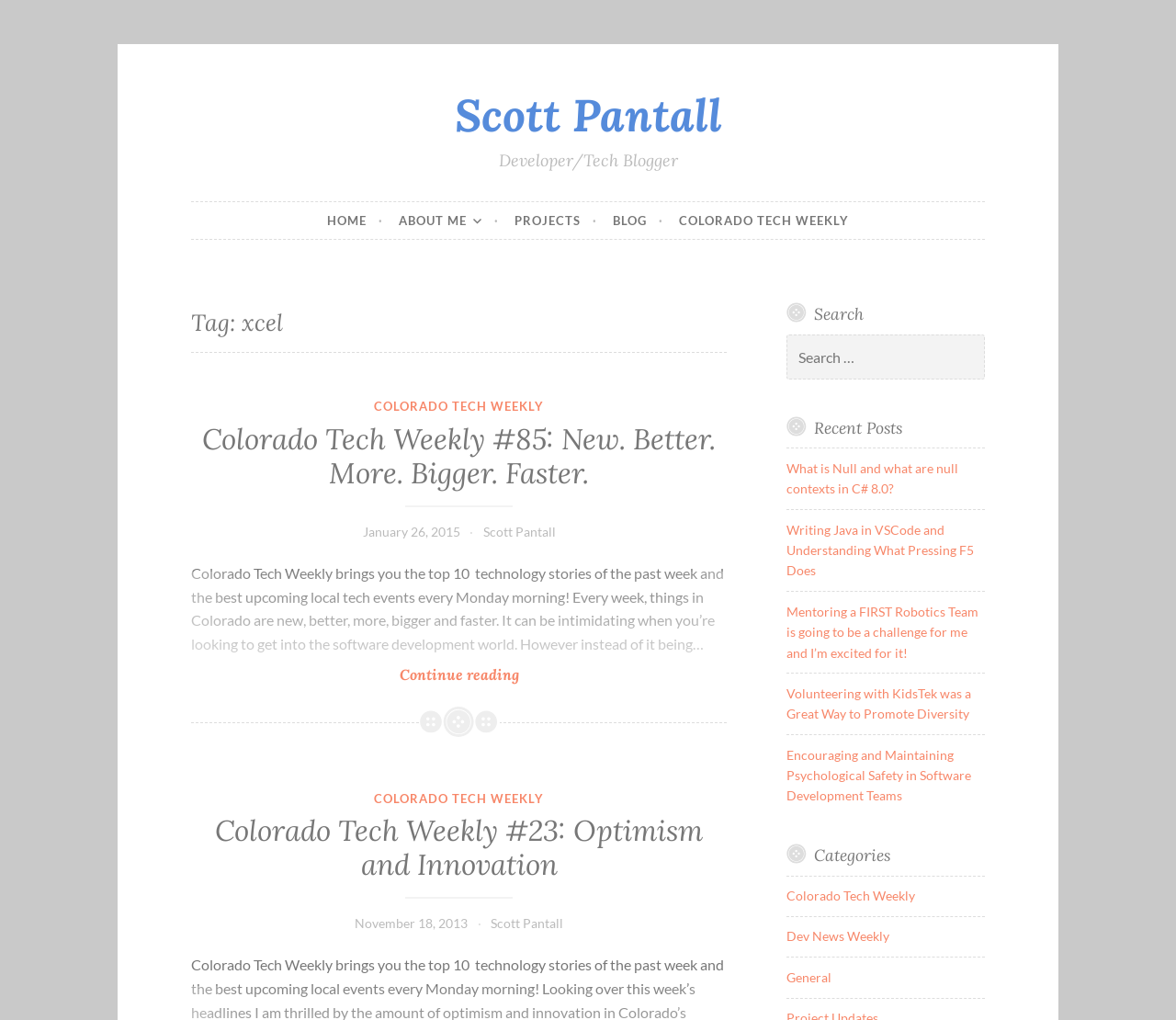Please specify the bounding box coordinates of the clickable region to carry out the following instruction: "search for a topic". The coordinates should be four float numbers between 0 and 1, in the format [left, top, right, bottom].

[0.669, 0.328, 0.838, 0.372]